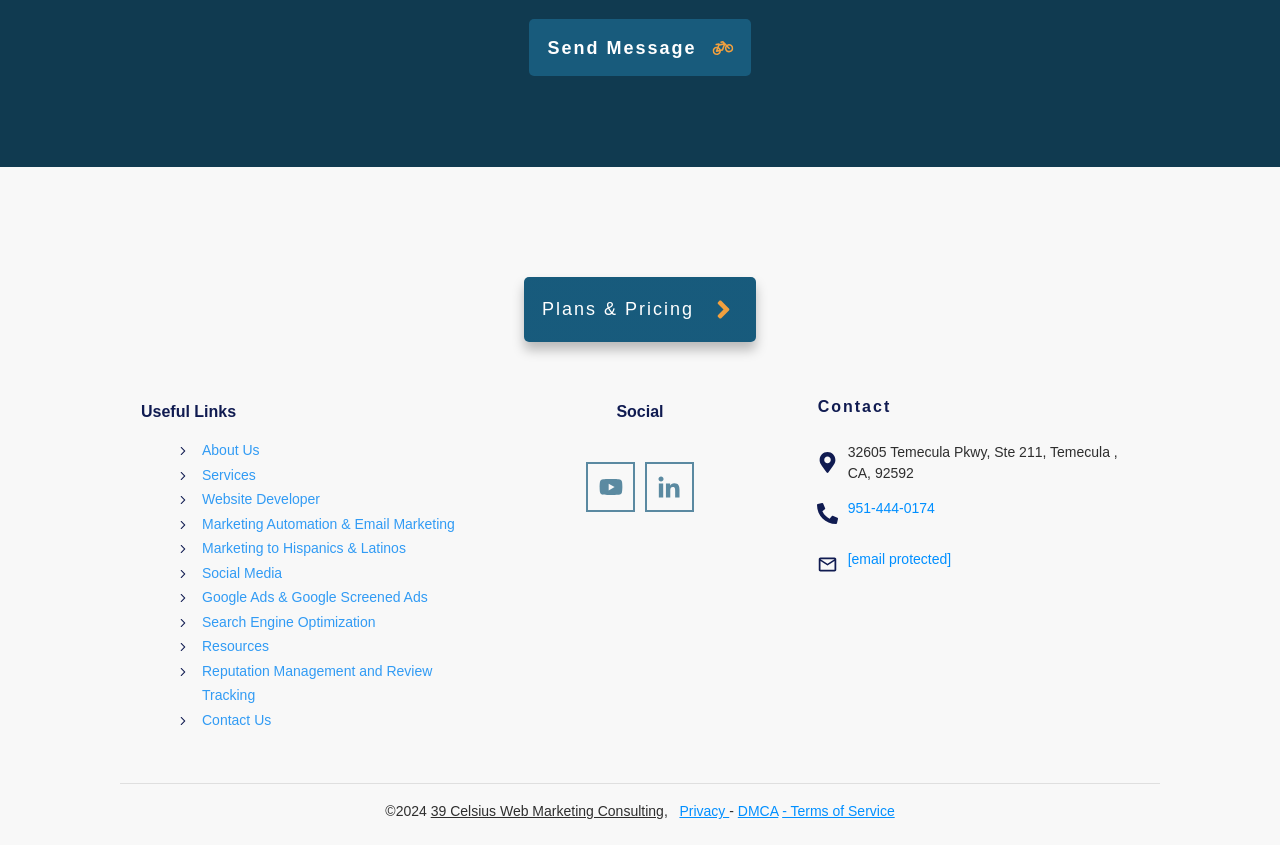Locate the bounding box of the UI element described by: "aria-label="Advertisement" name="aswift_0" title="Advertisement"" in the given webpage screenshot.

None